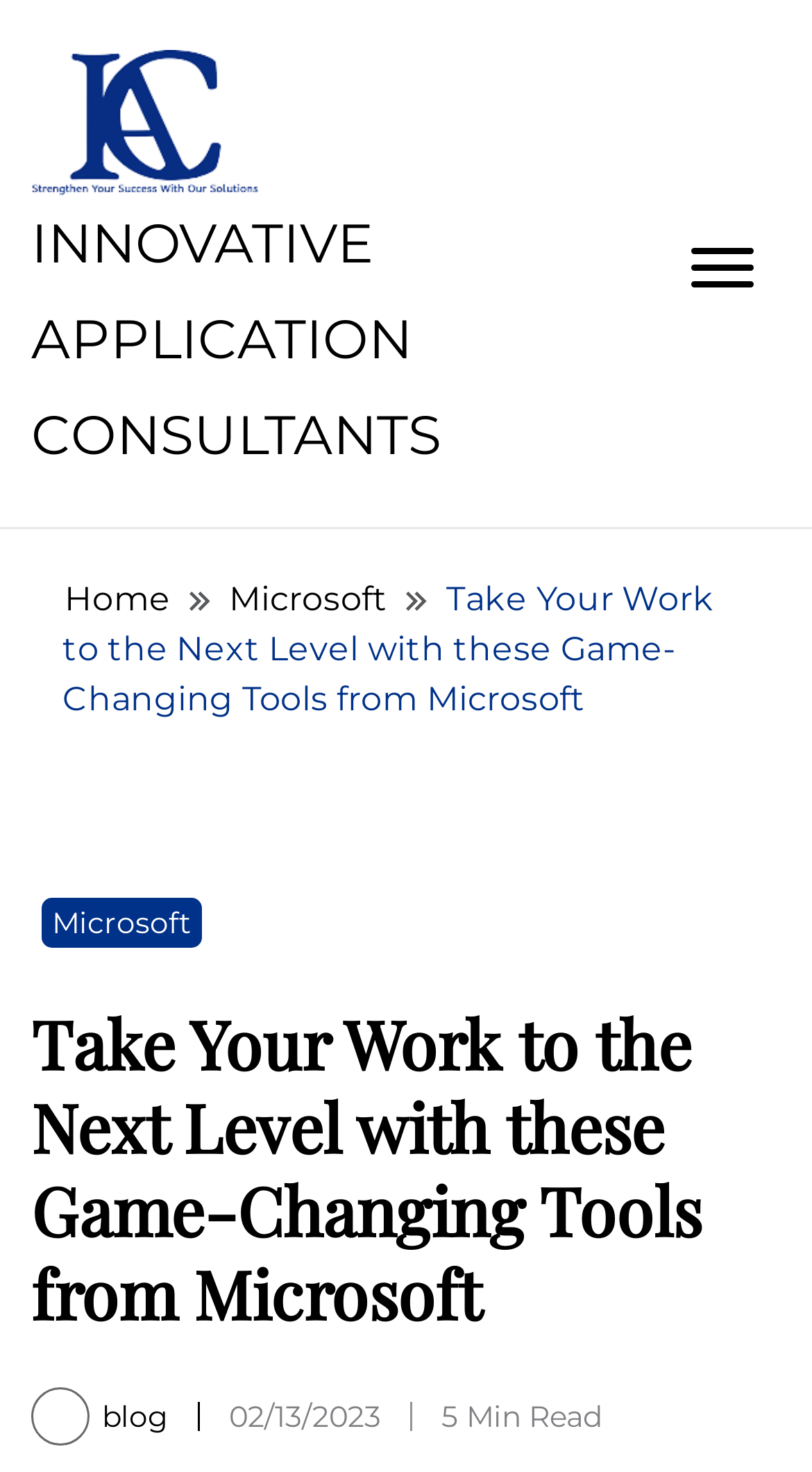Find the bounding box coordinates of the clickable region needed to perform the following instruction: "Click the 'Home' link". The coordinates should be provided as four float numbers between 0 and 1, i.e., [left, top, right, bottom].

[0.077, 0.391, 0.213, 0.421]